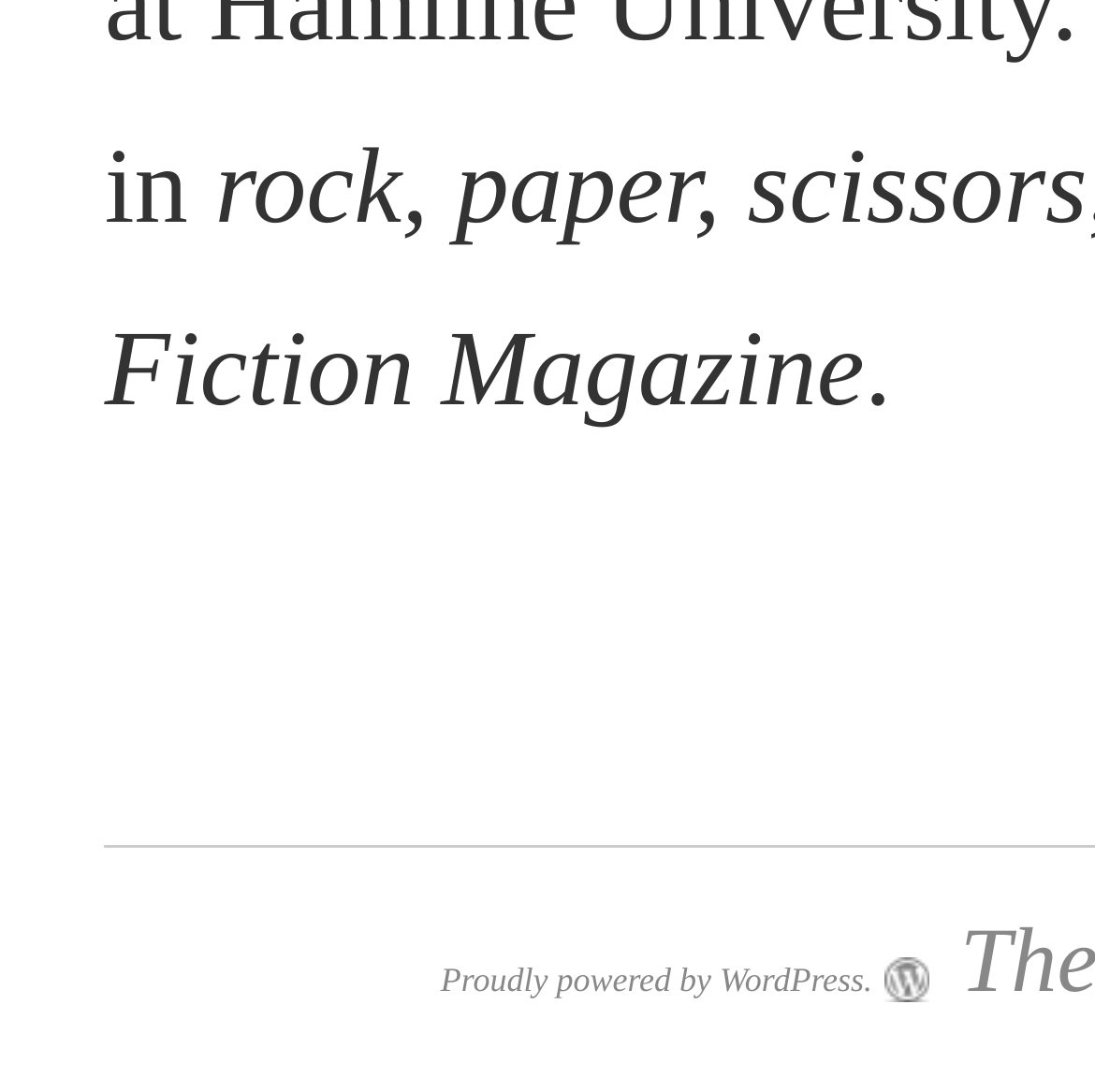Locate the UI element described as follows: "Proudly powered by WordPress.". Return the bounding box coordinates as four float numbers between 0 and 1 in the order [left, top, right, bottom].

[0.402, 0.878, 0.797, 0.914]